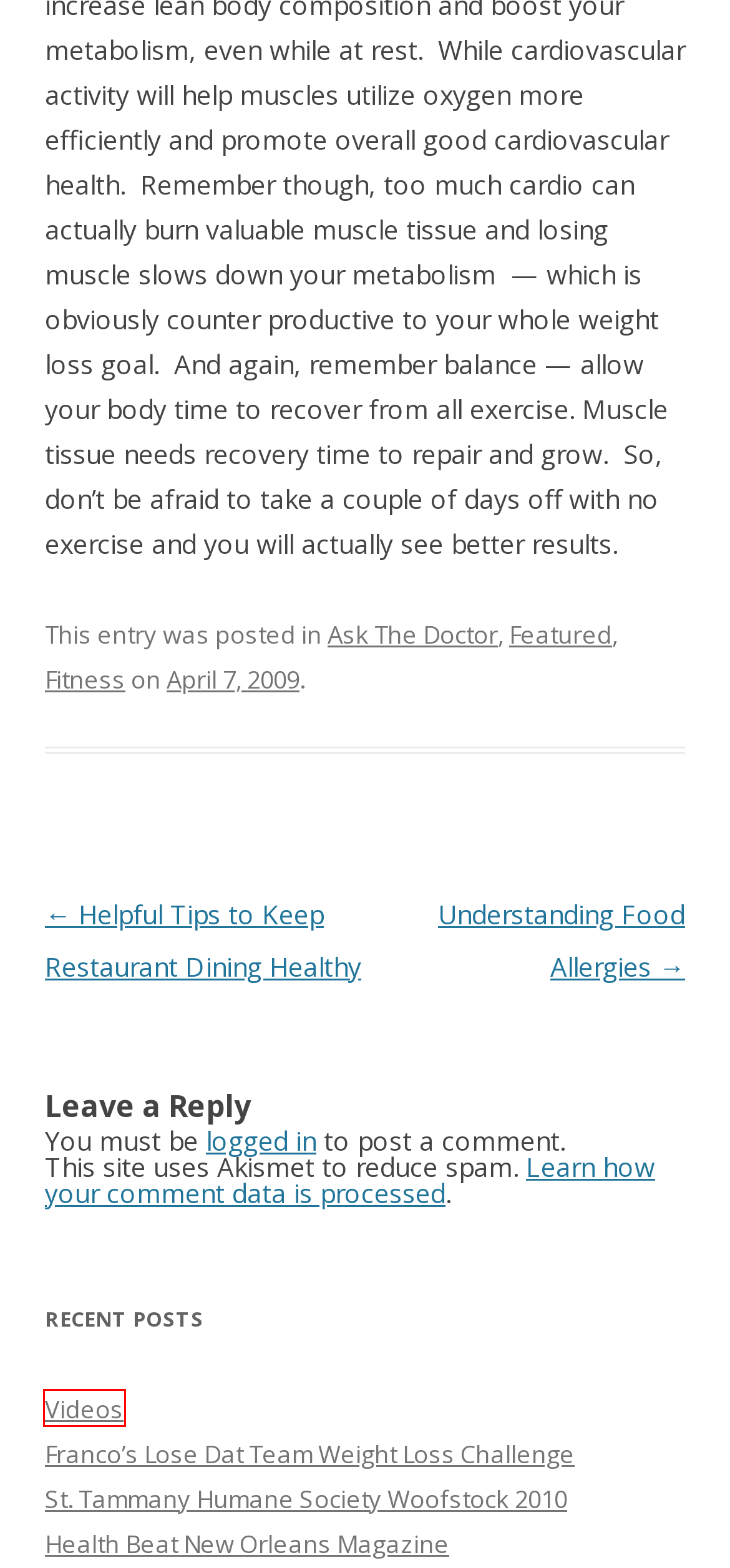Examine the webpage screenshot and identify the UI element enclosed in the red bounding box. Pick the webpage description that most accurately matches the new webpage after clicking the selected element. Here are the candidates:
A. Fitness | Dr. Catherine Wilbert
B. St. Tammany Humane Society Woofstock 2010 | Dr. Catherine Wilbert
C. Franco’s Lose Dat Team Weight Loss Challenge | Dr. Catherine Wilbert
D. Ask The Doctor | Dr. Catherine Wilbert
E. Health Beat New Orleans Magazine | Dr. Catherine Wilbert
F. Understanding Food Allergies | Dr. Catherine Wilbert
G. Videos | Dr. Catherine Wilbert
H. Featured | Dr. Catherine Wilbert

G